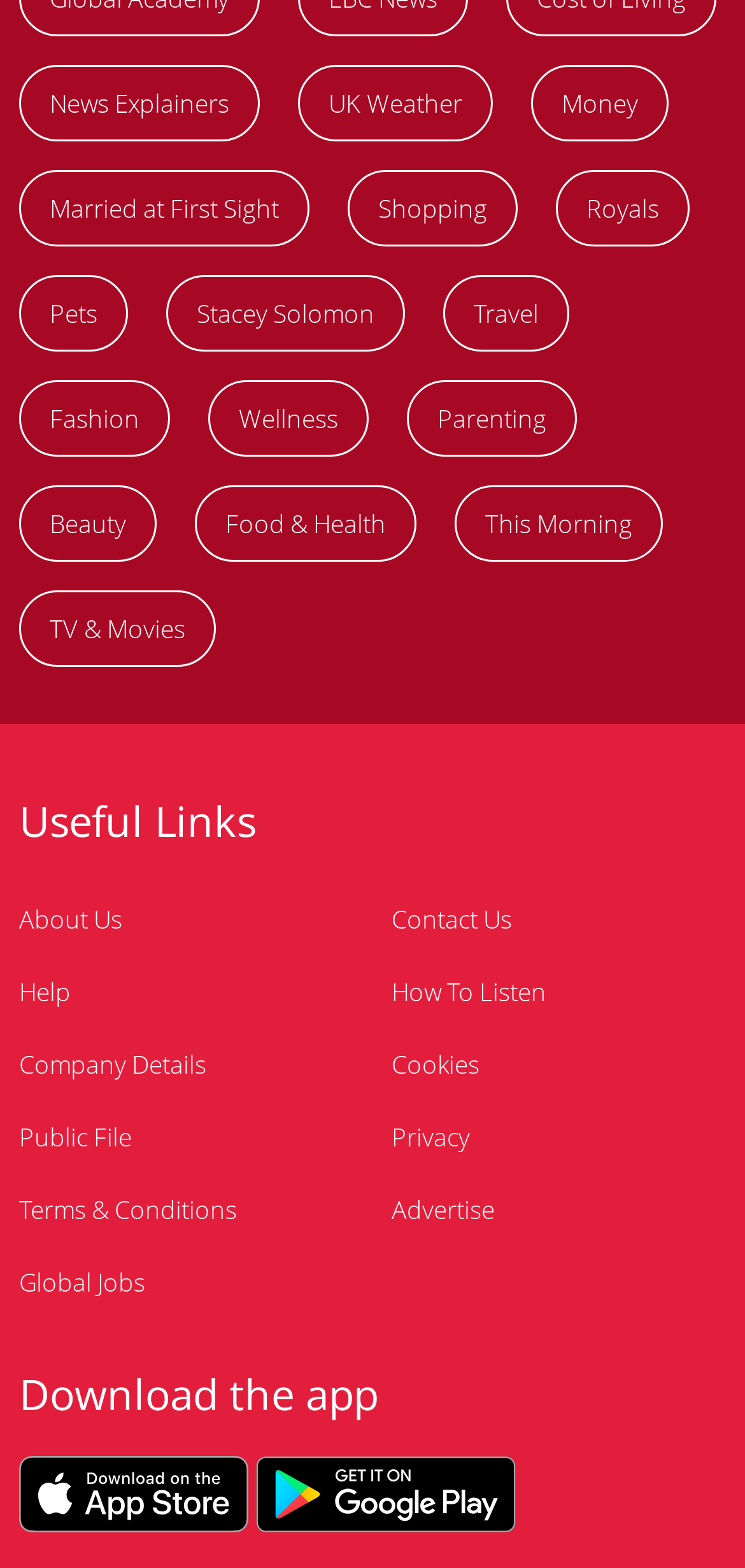Reply to the question with a single word or phrase:
What is the category of 'Married at First Sight'?

TV & Movies